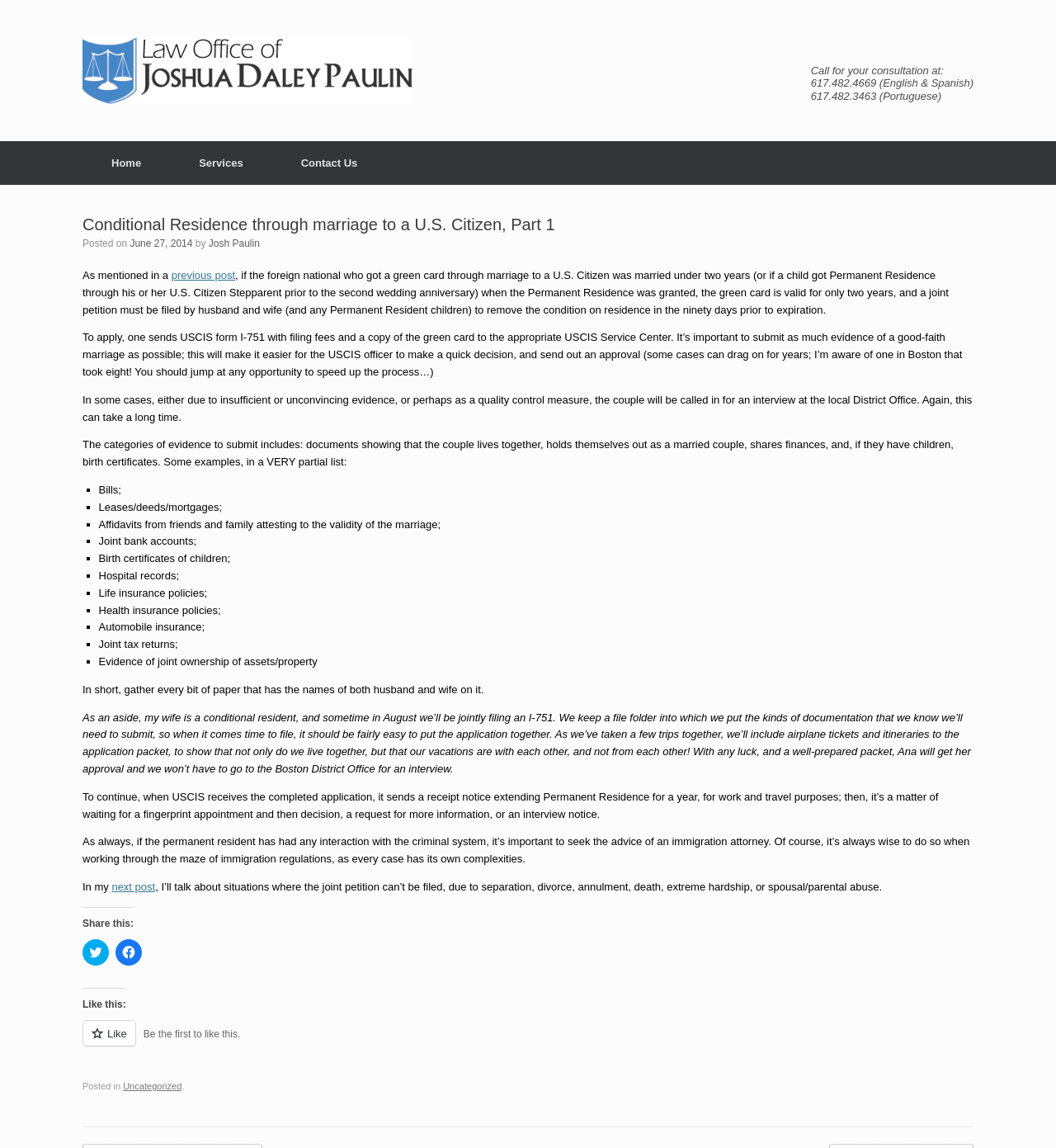Please predict the bounding box coordinates of the element's region where a click is necessary to complete the following instruction: "Call the phone number for consultation". The coordinates should be represented by four float numbers between 0 and 1, i.e., [left, top, right, bottom].

[0.768, 0.056, 0.894, 0.067]